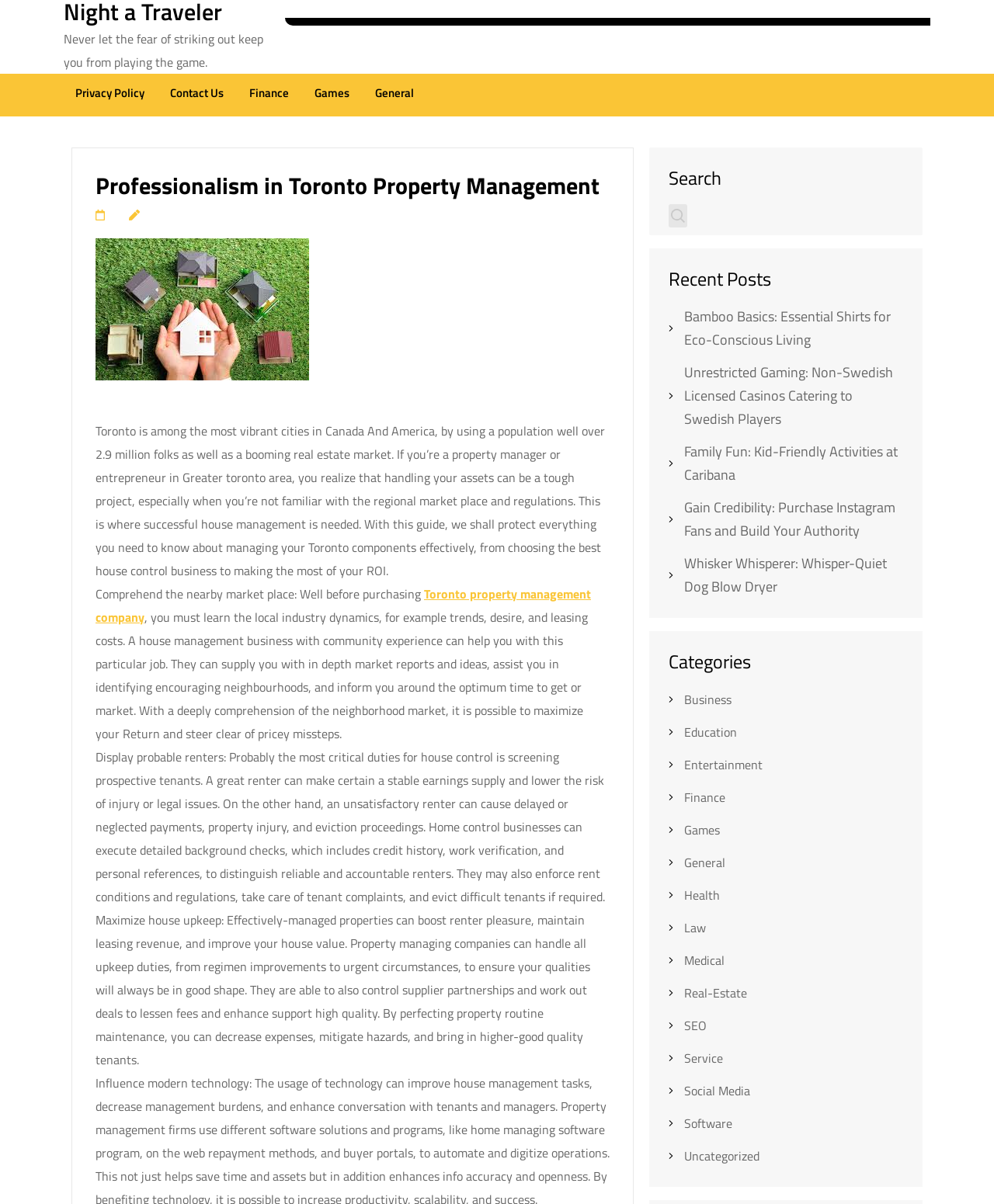Please mark the clickable region by giving the bounding box coordinates needed to complete this instruction: "Read the 'Recent Posts'".

[0.673, 0.222, 0.909, 0.24]